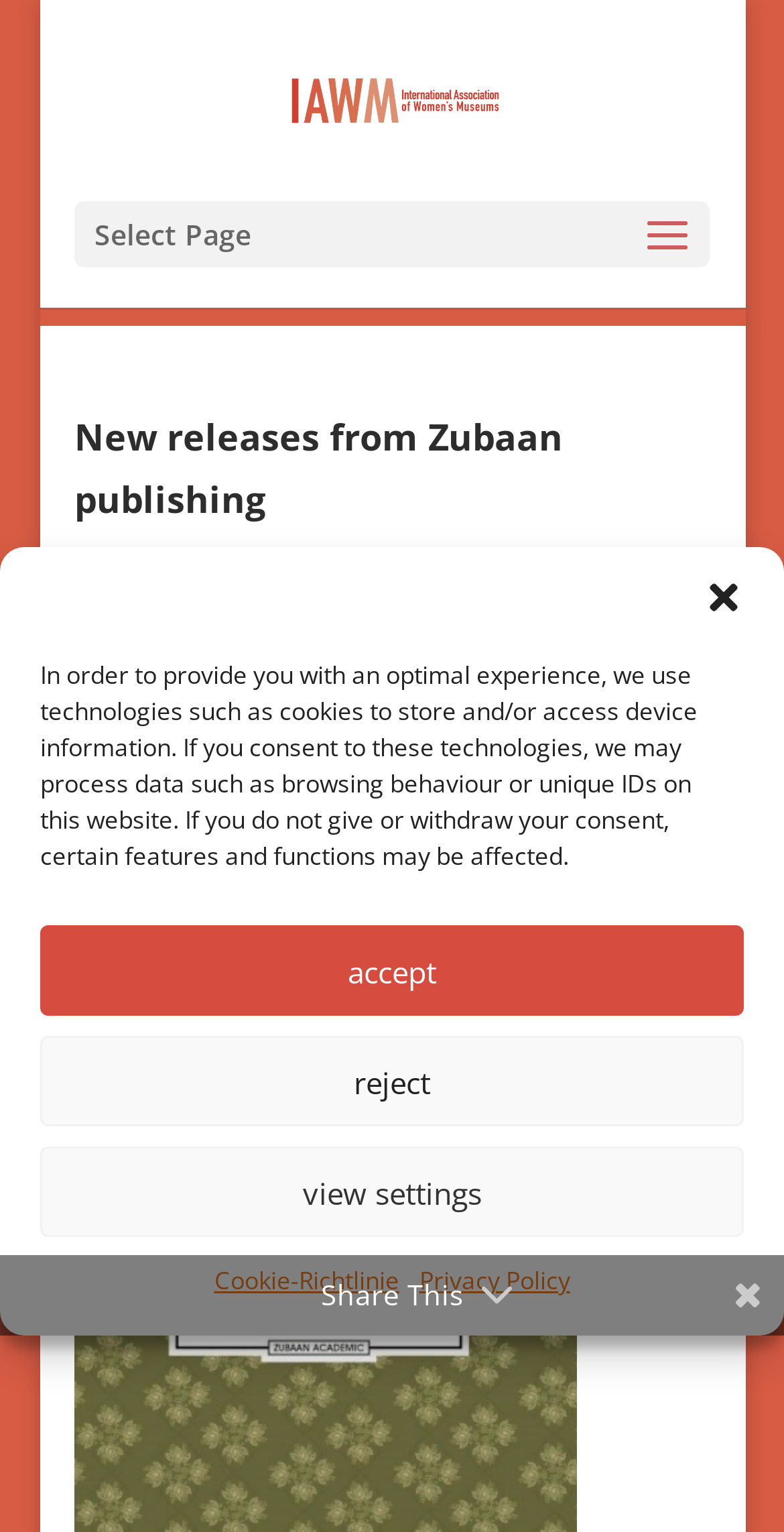What is the date mentioned on the webpage?
Please give a well-detailed answer to the question.

The date can be found in the StaticText element with the text 'Jun 18, 2018' which is located below the heading 'New releases from Zubaan publishing'.